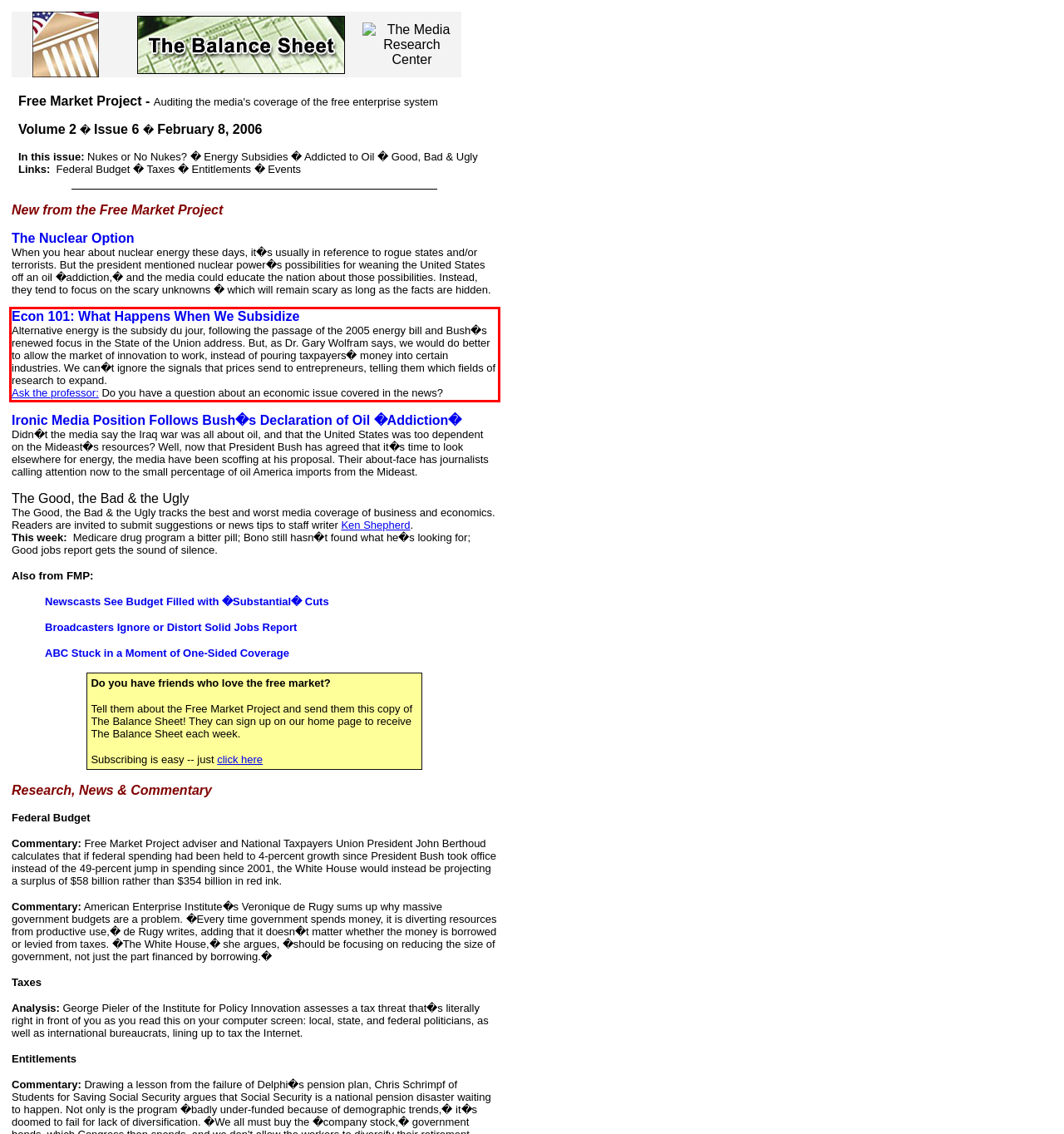From the screenshot of the webpage, locate the red bounding box and extract the text contained within that area.

Econ 101: What Happens When We Subsidize Alternative energy is the subsidy du jour, following the passage of the 2005 energy bill and Bush�s renewed focus in the State of the Union address. But, as Dr. Gary Wolfram says, we would do better to allow the market of innovation to work, instead of pouring taxpayers� money into certain industries. We can�t ignore the signals that prices send to entrepreneurs, telling them which fields of research to expand. Ask the professor: Do you have a question about an economic issue covered in the news?